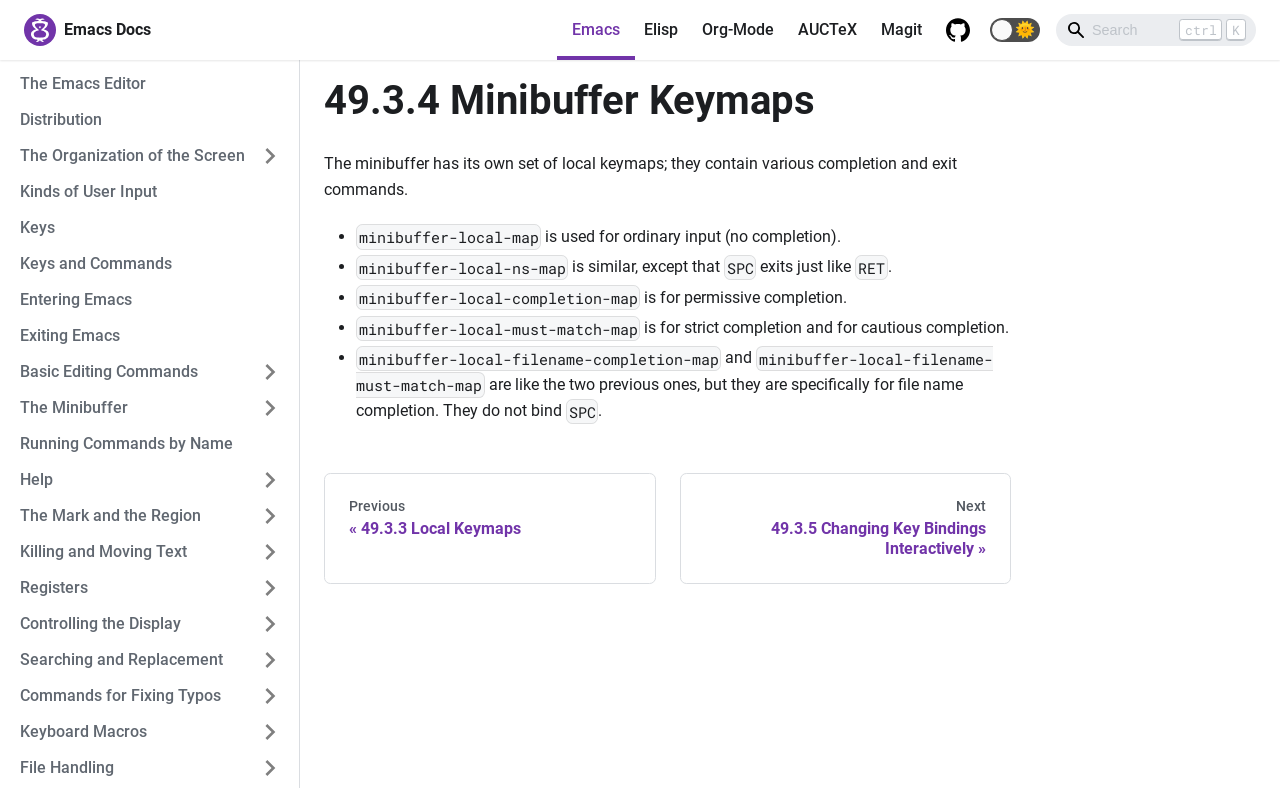Please locate the UI element described by "The Organization of the Screen" and provide its bounding box coordinates.

[0.006, 0.178, 0.228, 0.218]